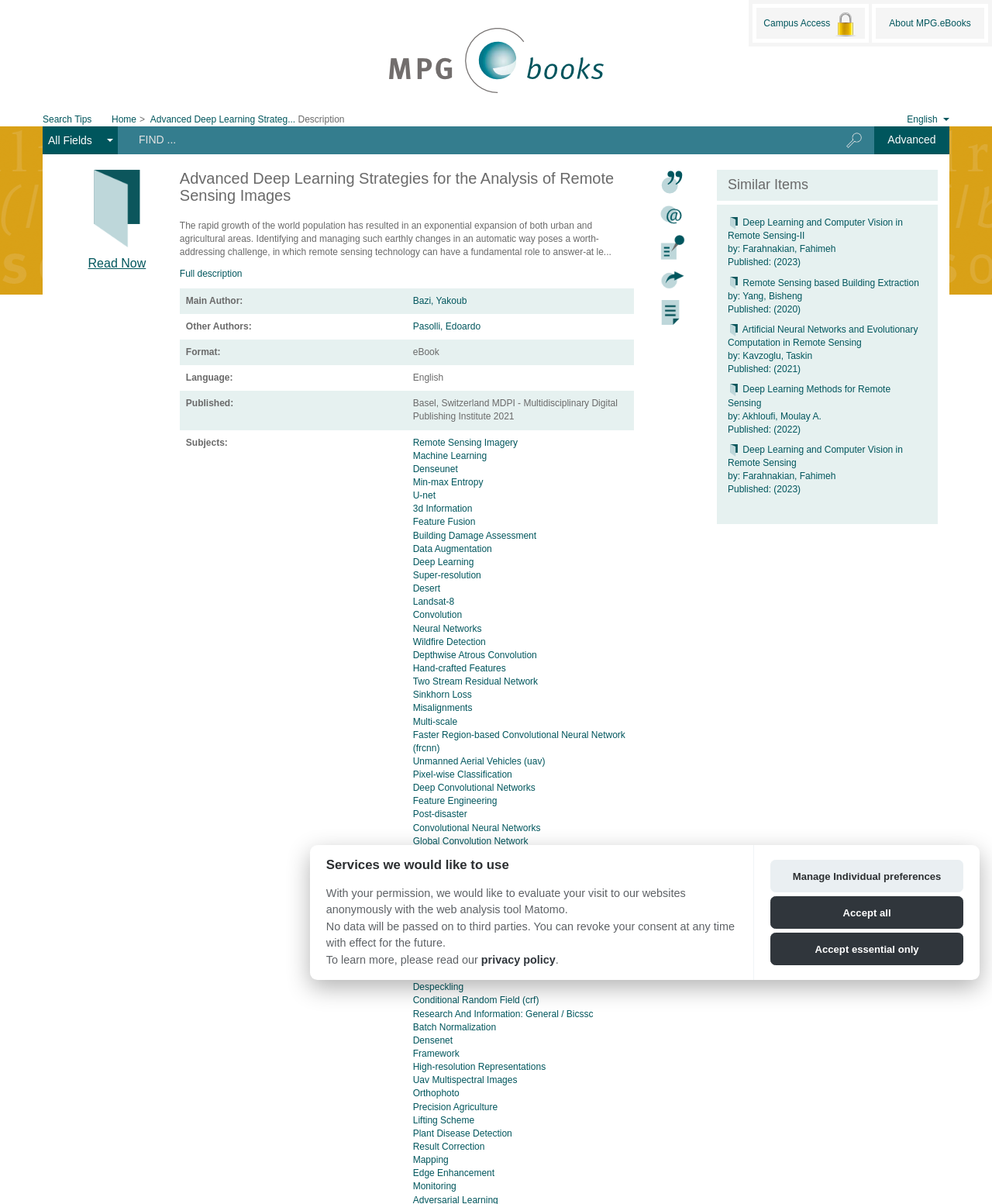Determine the coordinates of the bounding box for the clickable area needed to execute this instruction: "View eBook cover image".

[0.079, 0.141, 0.157, 0.205]